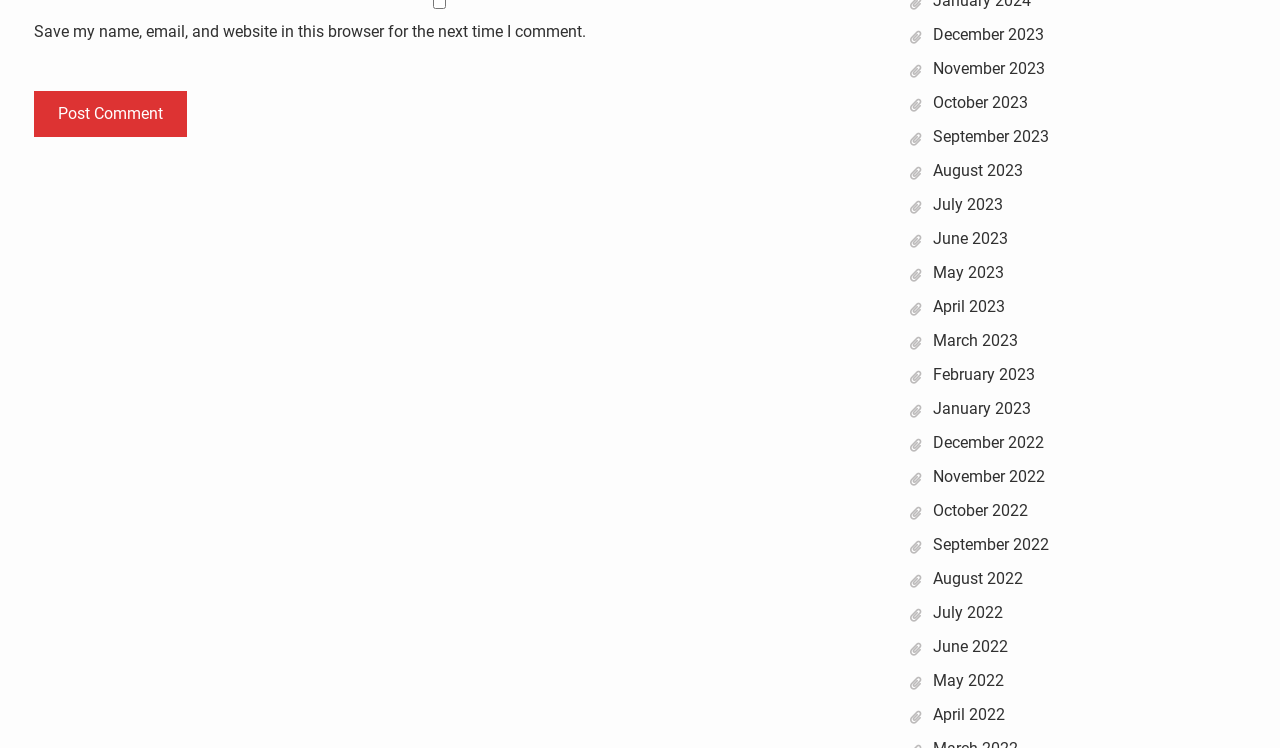What is the purpose of the button at the top left?
Kindly offer a comprehensive and detailed response to the question.

The button at the top left has the text 'Post Comment', indicating that it is used to submit a comment or feedback on the webpage.